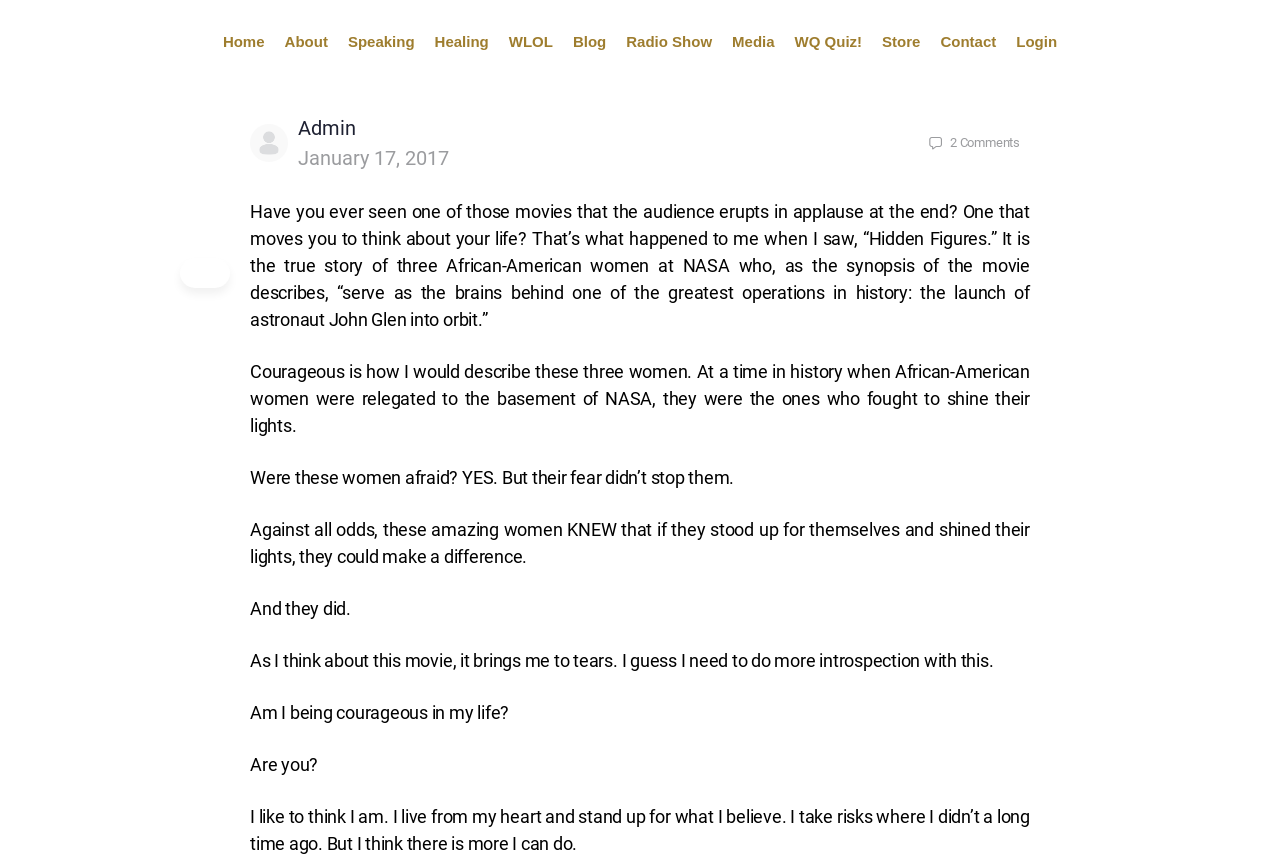Please provide the bounding box coordinates for the element that needs to be clicked to perform the following instruction: "Click the 'Home' link". The coordinates should be given as four float numbers between 0 and 1, i.e., [left, top, right, bottom].

[0.166, 0.0, 0.215, 0.096]